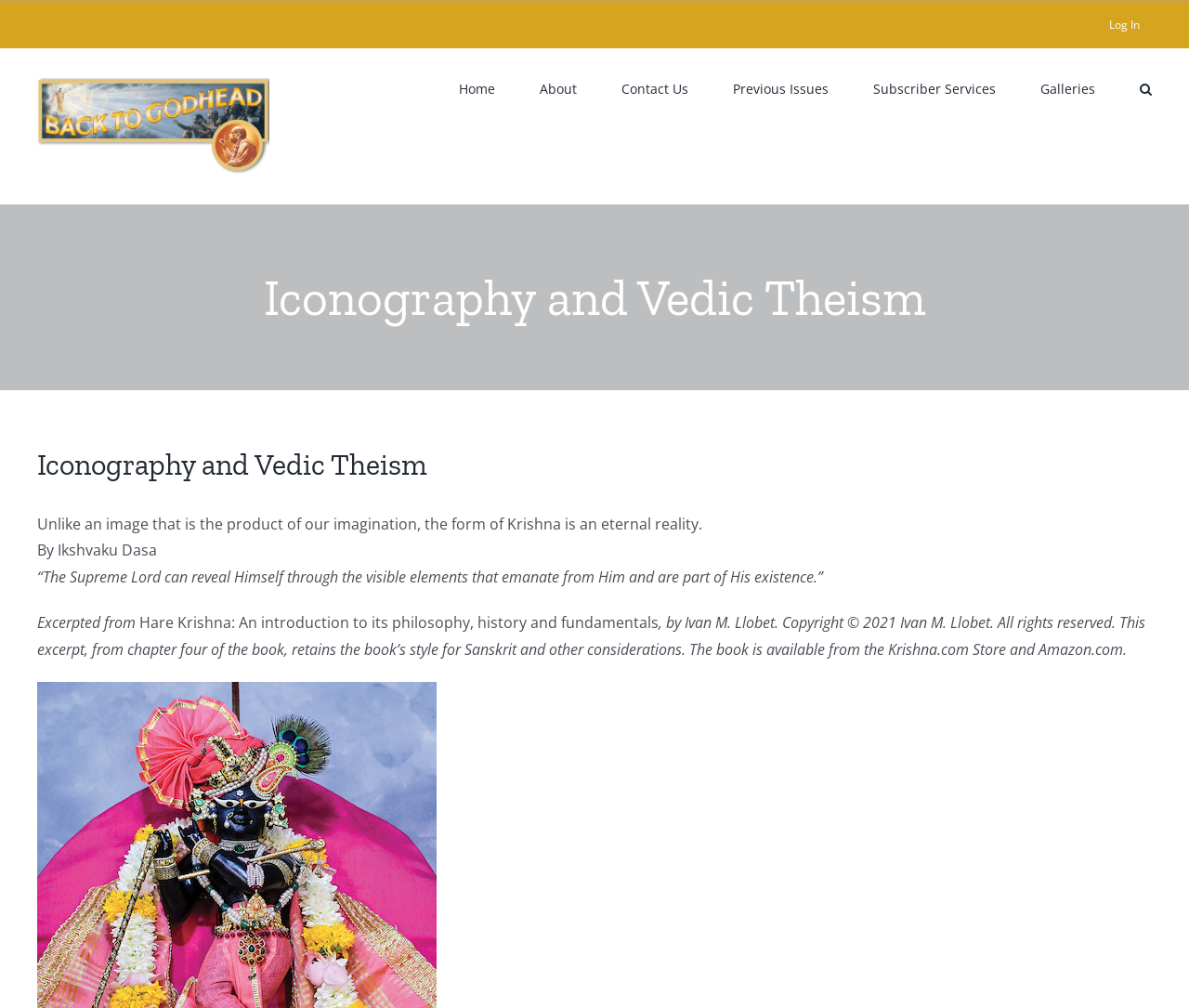Determine the main heading text of the webpage.

Iconography and Vedic Theism